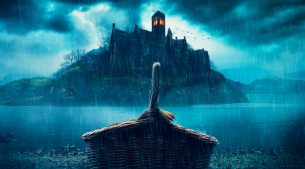Is the wicker basket moving?
Look at the webpage screenshot and answer the question with a detailed explanation.

The caption states that the wicker basket is 'floating serenely' on the murky body of water, which suggests a sense of calmness and stillness, implying that the basket is not moving.